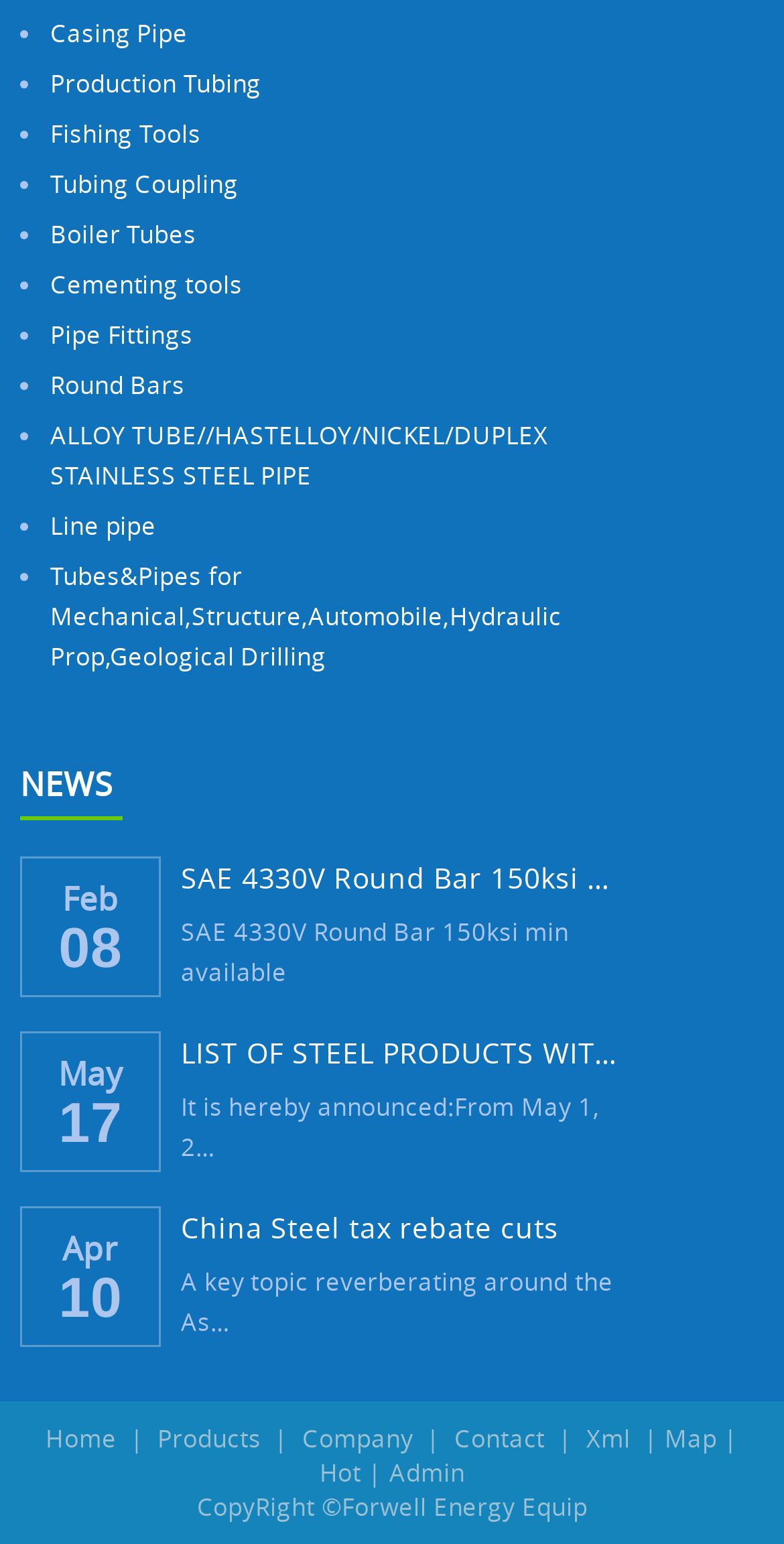Find the UI element described as: "Products" and predict its bounding box coordinates. Ensure the coordinates are four float numbers between 0 and 1, [left, top, right, bottom].

[0.201, 0.92, 0.333, 0.941]